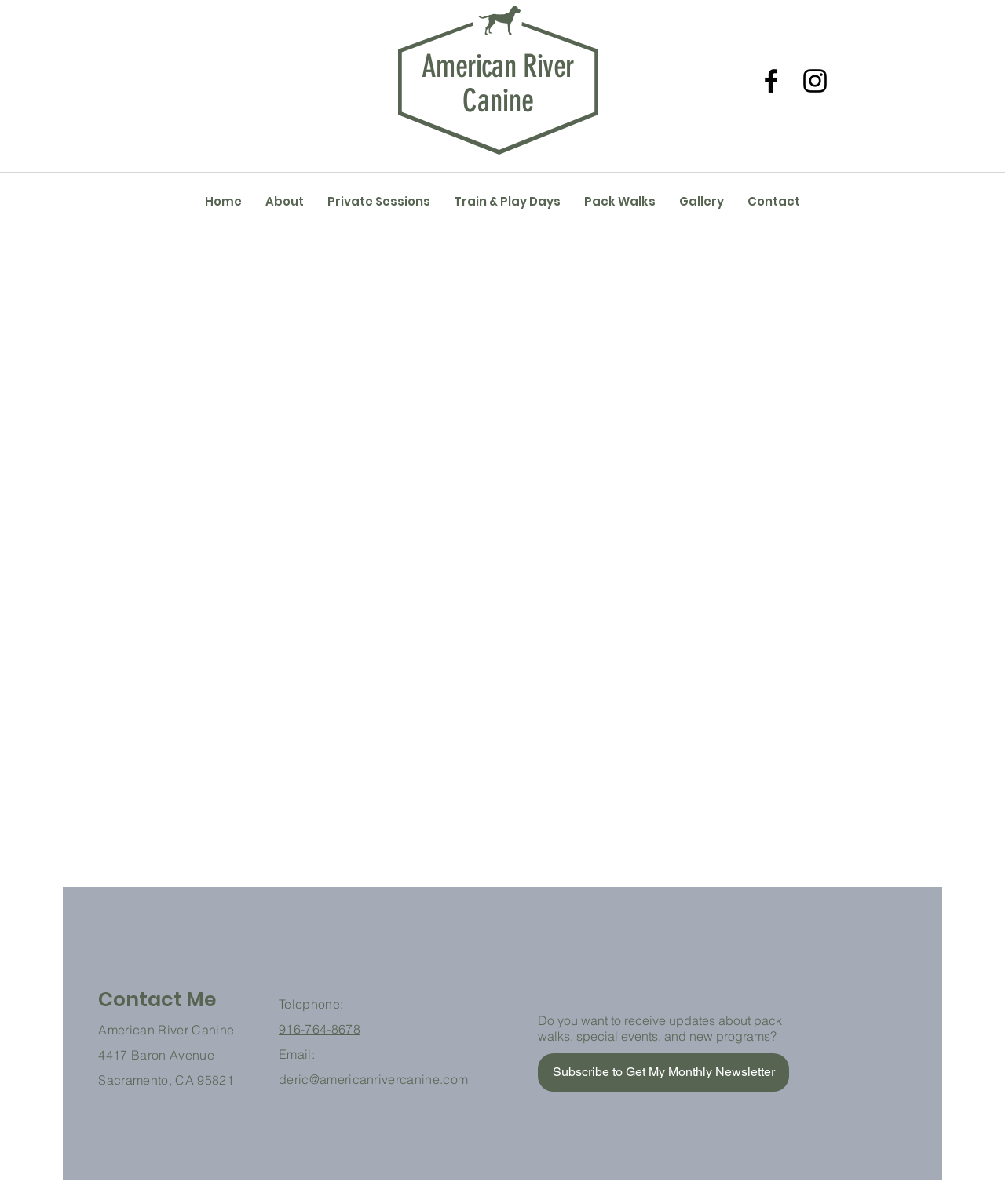Can you find the bounding box coordinates for the element to click on to achieve the instruction: "Call the telephone number"?

[0.277, 0.848, 0.358, 0.861]